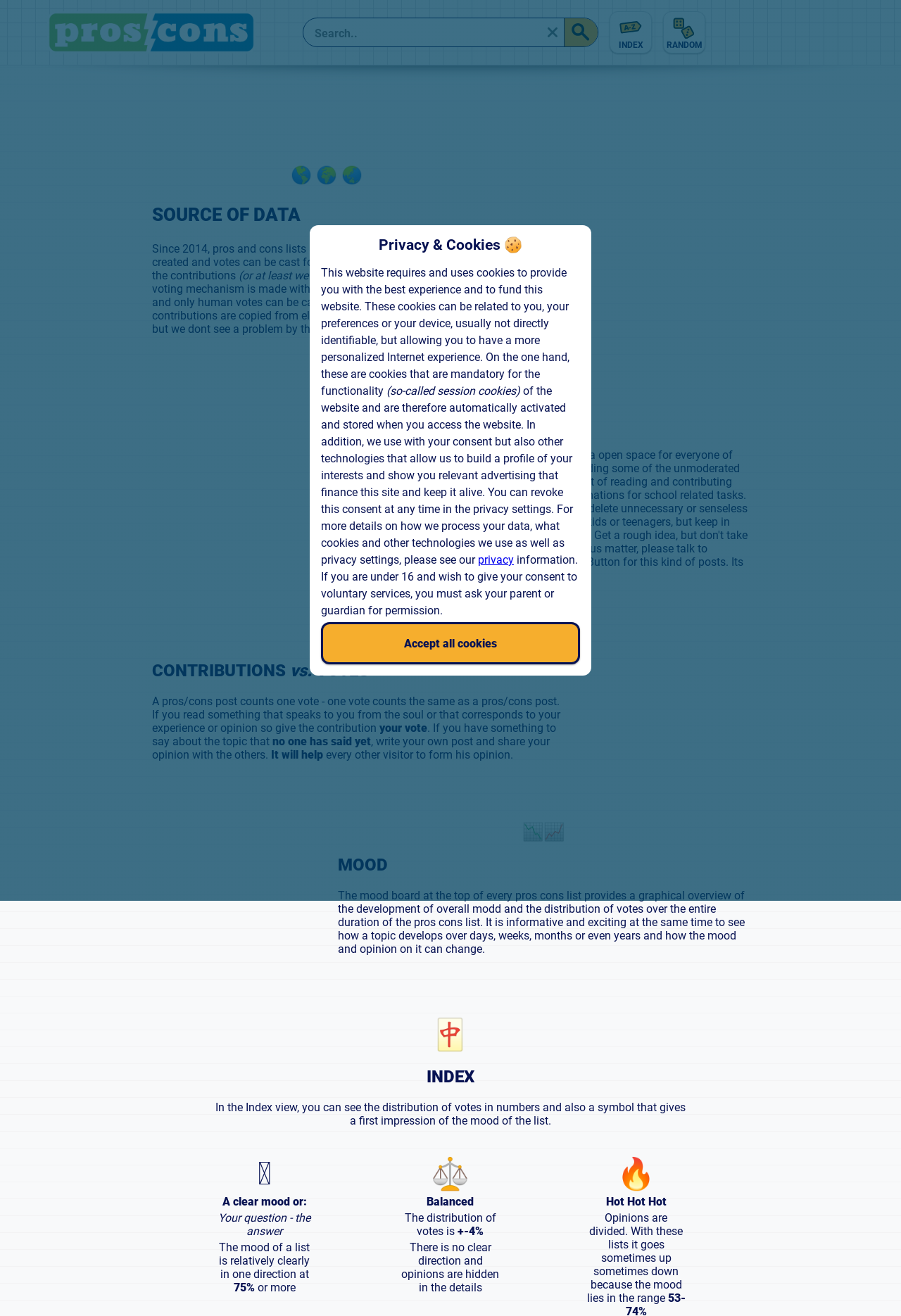What is the function of the 'Search..' textbox?
Answer the question in a detailed and comprehensive manner.

The 'Search..' textbox is likely used to search for specific pros and cons lists on the website, allowing users to quickly find lists related to their interests or topics they want to explore.